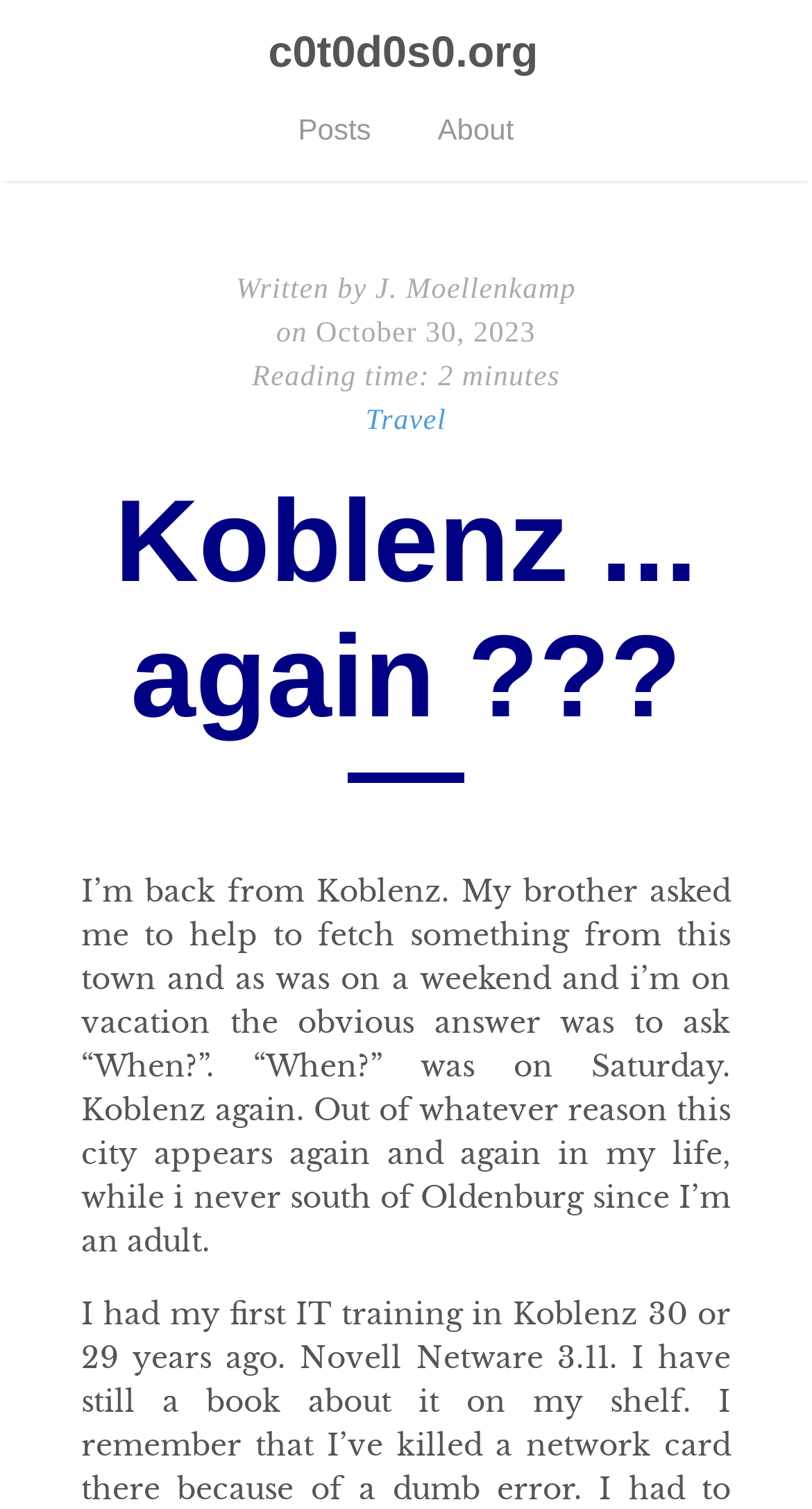Give the bounding box coordinates for the element described by: "c0t0d0s0.org".

[0.33, 0.026, 0.67, 0.048]